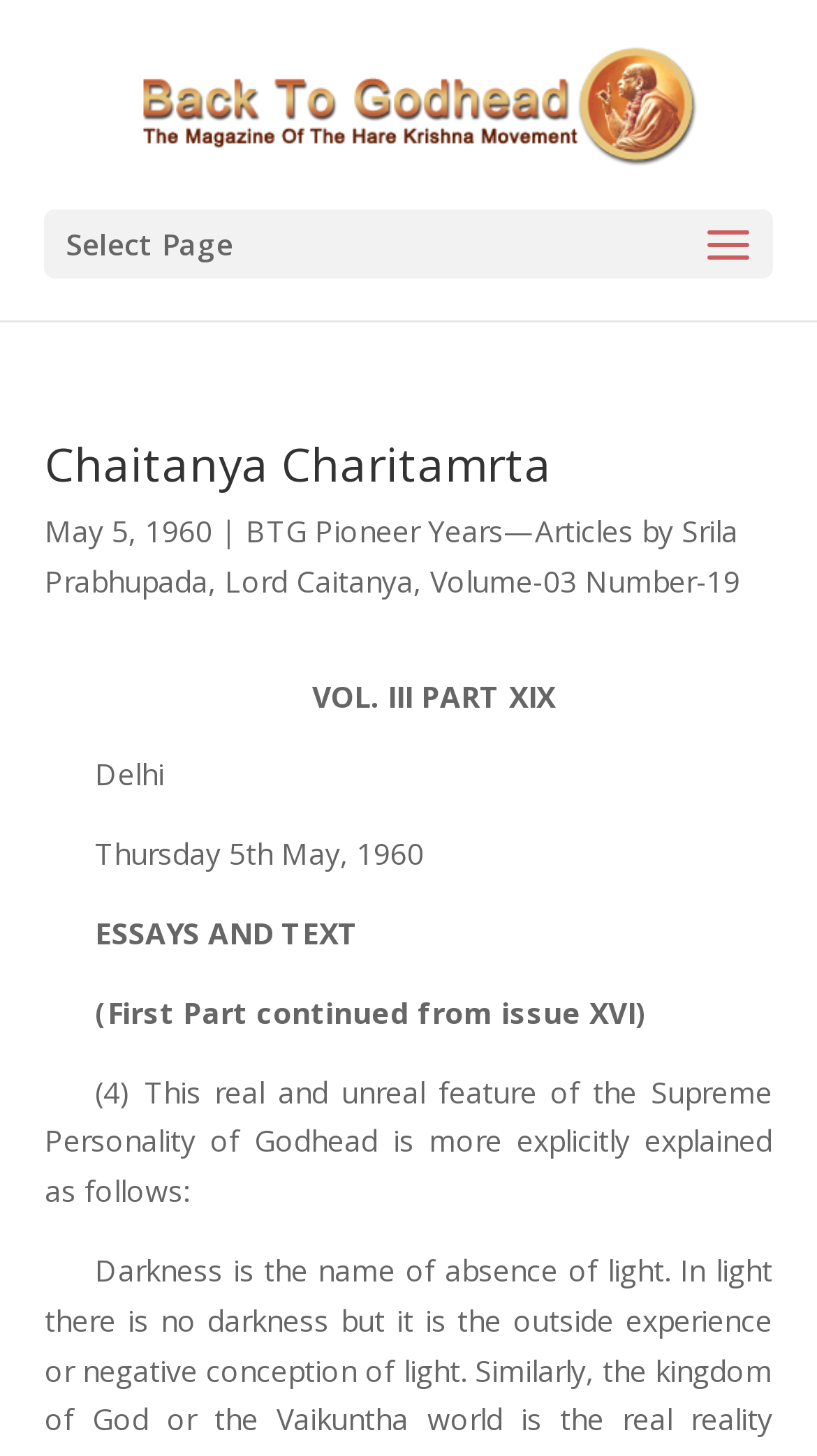Generate a thorough description of the webpage.

The webpage is about Chaitanya Charitamrta, a spiritual text, and is part of the Back To Godhead series. At the top, there is a link to "Back To Godhead" accompanied by an image with the same name. Below this, there is a dropdown menu labeled "Select Page". 

The main content of the page is divided into two sections. On the left, there is a heading "Chaitanya Charitamrta" followed by the date "May 5, 1960" and a series of links, including "BTG Pioneer Years—Articles by Srila Prabhupada", "Lord Caitanya", and "Volume-03 Number-19". 

On the right, there is a section with the title "VOL. III PART XIX" and the location "Delhi" followed by the date "Thursday 5th May, 1960". Below this, there is a heading "ESSAYS AND TEXT" and a paragraph of text that continues from a previous issue, explaining the real and unreal features of the Supreme Personality of Godhead.